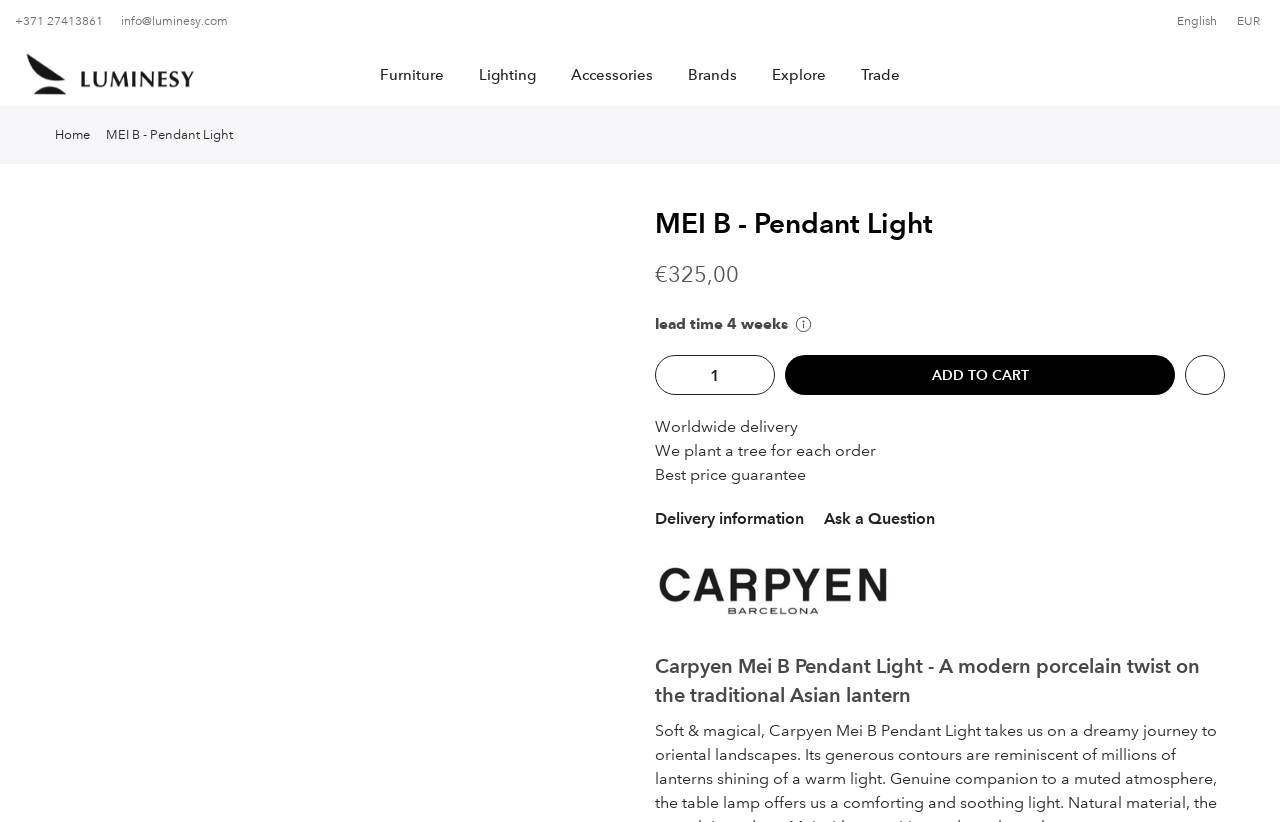What is the theme of the Carpyen Mei B Pendant Light?
Give a thorough and detailed response to the question.

I found the theme of the Carpyen Mei B Pendant Light by reading the product description, which states that it 'takes us on a dreamy journey to oriental landscapes'.